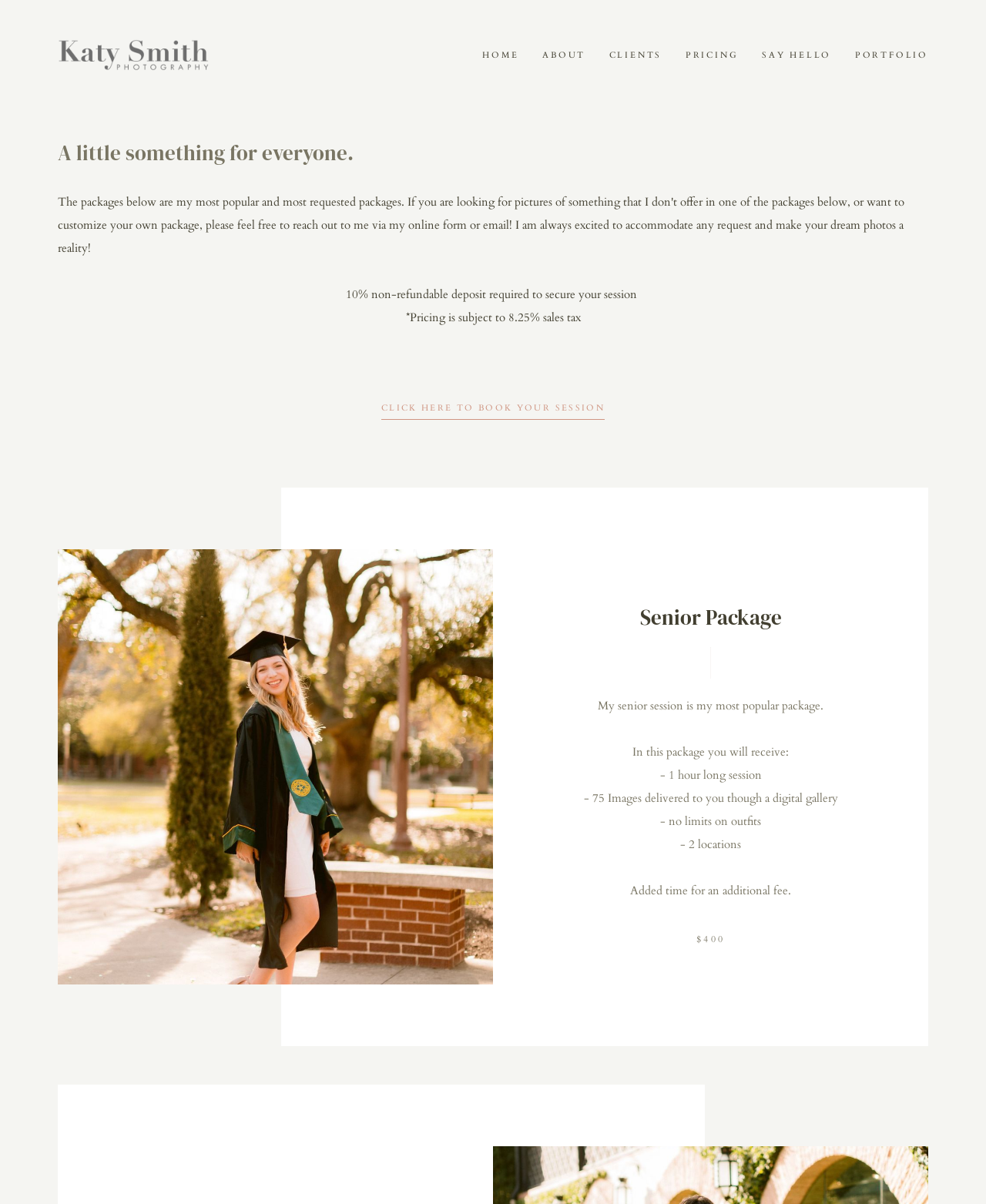Please identify the bounding box coordinates of the clickable area that will fulfill the following instruction: "Click HOME". The coordinates should be in the format of four float numbers between 0 and 1, i.e., [left, top, right, bottom].

[0.481, 0.041, 0.534, 0.052]